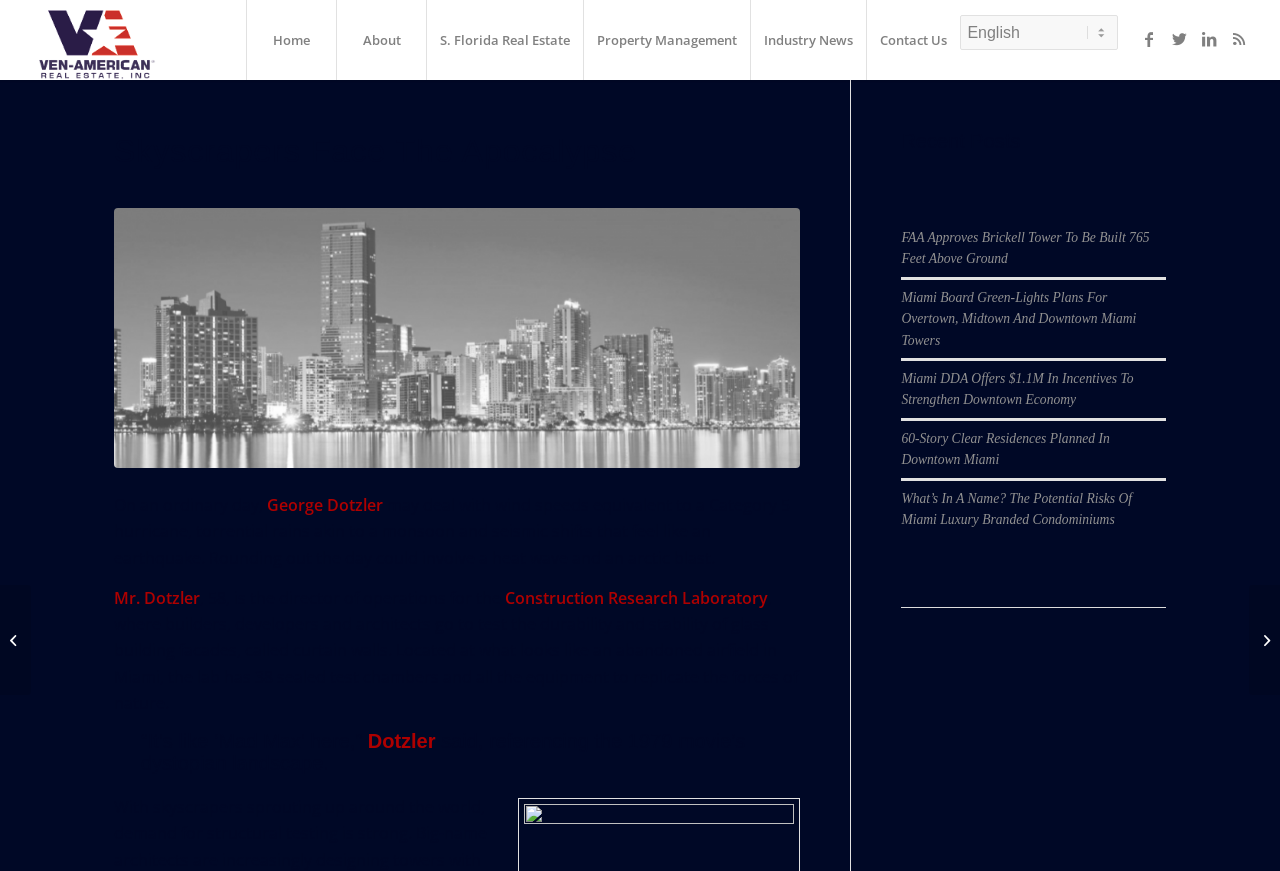Determine the bounding box coordinates of the section I need to click to execute the following instruction: "Read the article 'Skyscrapers Face The Apocalypse'". Provide the coordinates as four float numbers between 0 and 1, i.e., [left, top, right, bottom].

[0.089, 0.153, 0.498, 0.194]